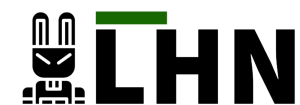Explain the contents of the image with as much detail as possible.

The image displayed is the logo for "Latest Hacking News," a platform dedicated to providing up-to-date information about cybersecurity, hacking tools, and penetration testing courses. The logo features stylized letters "LHN" with a playful illustration of a rabbit, emphasizing a dynamic approach to tech news. The logo is designed in a bold black and white aesthetic, with a green bar above it symbolizing growth or awareness in the realm of technology. This branding aligns with the website's focus on informing users about current trends and threats in the cybersecurity landscape, particularly relevant given the article topic of tech support scams targeting Dell computer owners.